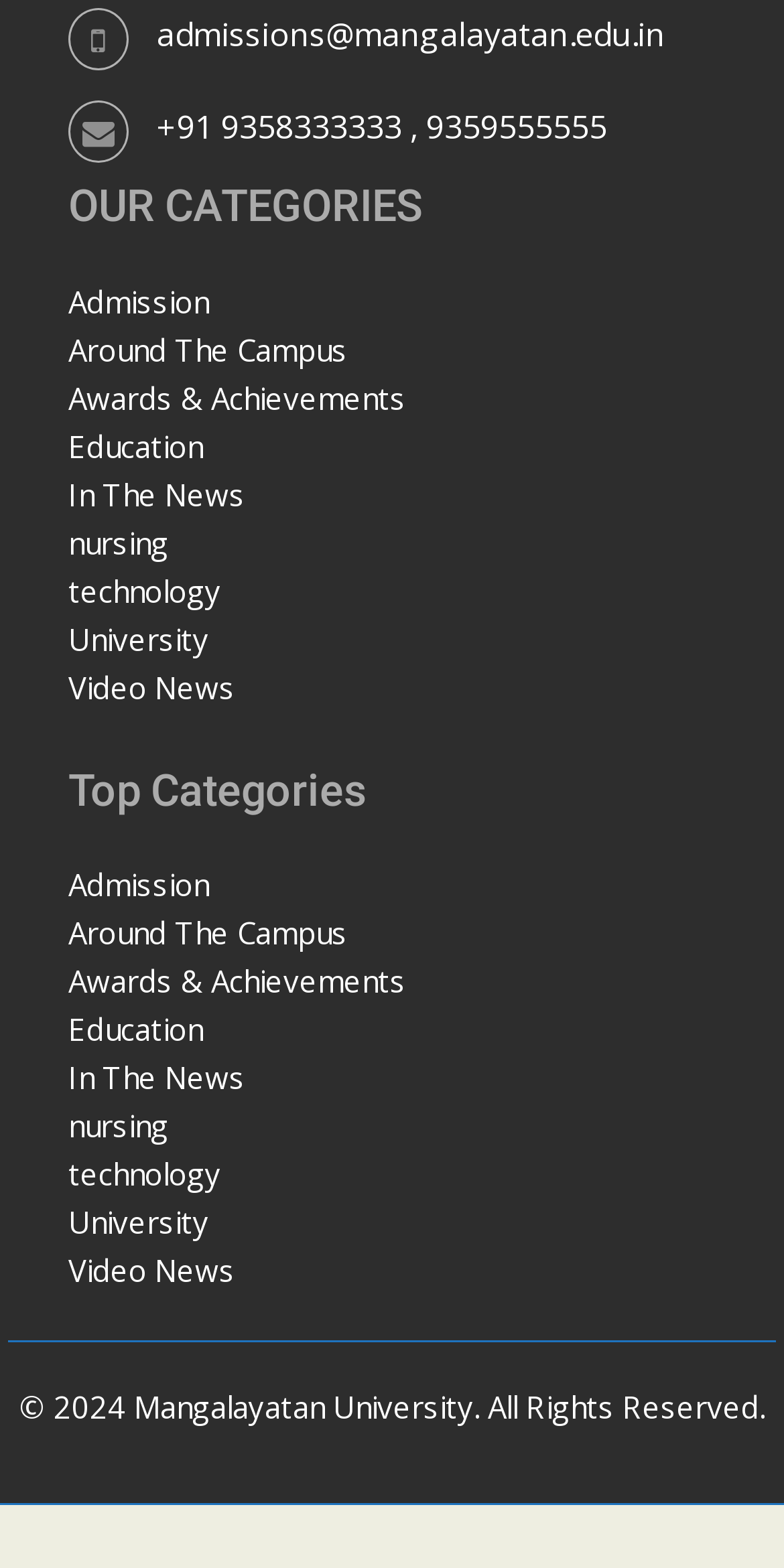Show the bounding box coordinates of the region that should be clicked to follow the instruction: "contact admissions."

[0.2, 0.008, 0.848, 0.036]